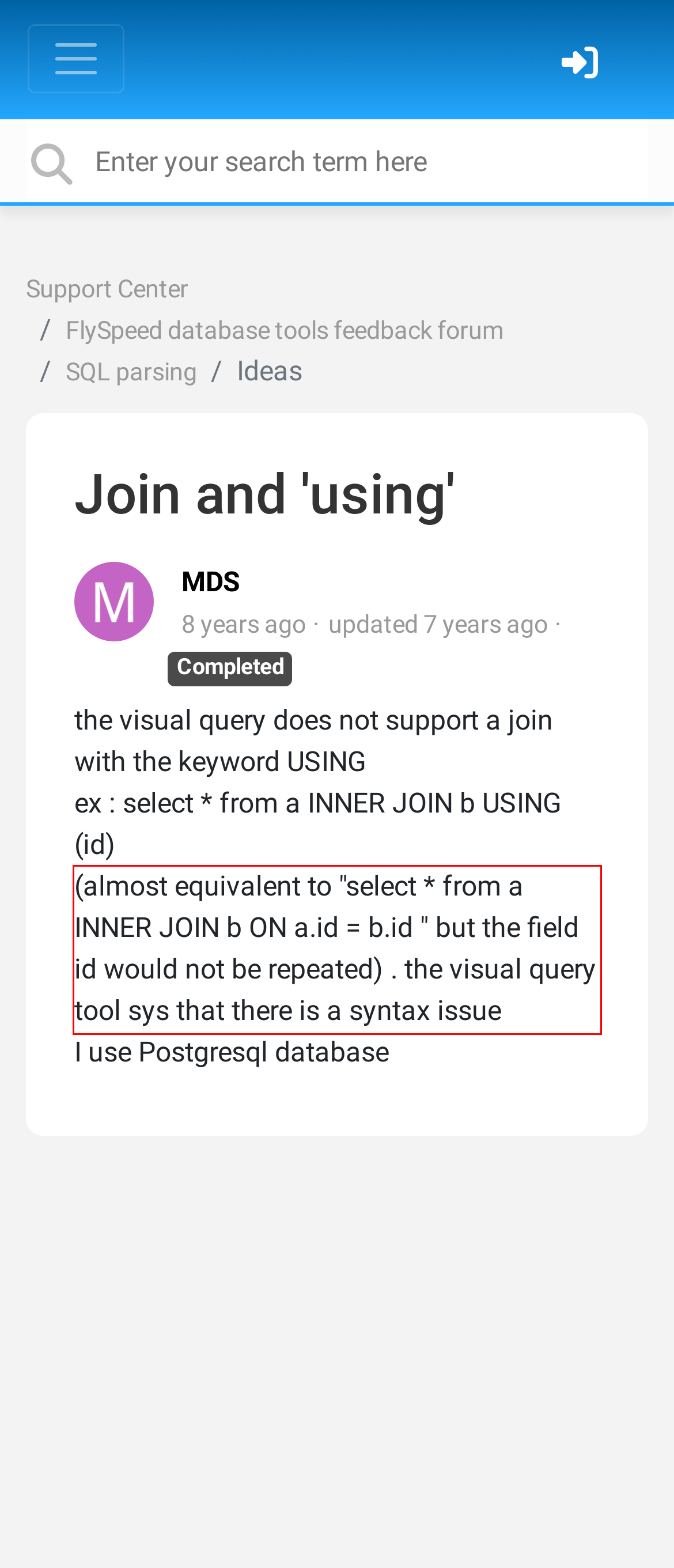From the screenshot of the webpage, locate the red bounding box and extract the text contained within that area.

(almost equivalent to "select * from a INNER JOIN b ON a.id = b.id " but the field id would not be repeated) . the visual query tool sys that there is a syntax issue